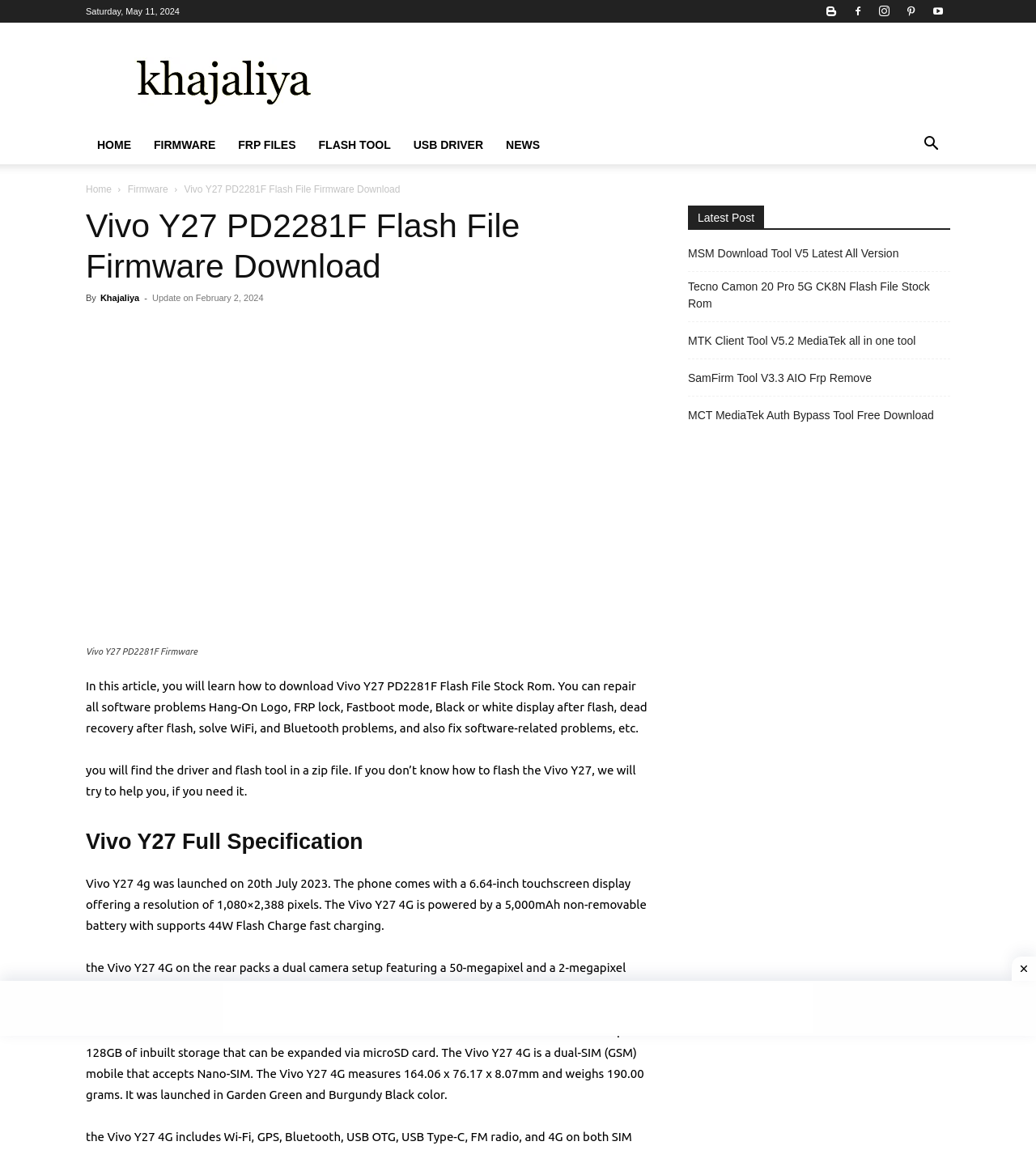Identify the coordinates of the bounding box for the element that must be clicked to accomplish the instruction: "Click the MSM Download Tool V5 Latest All Version link".

[0.664, 0.213, 0.868, 0.228]